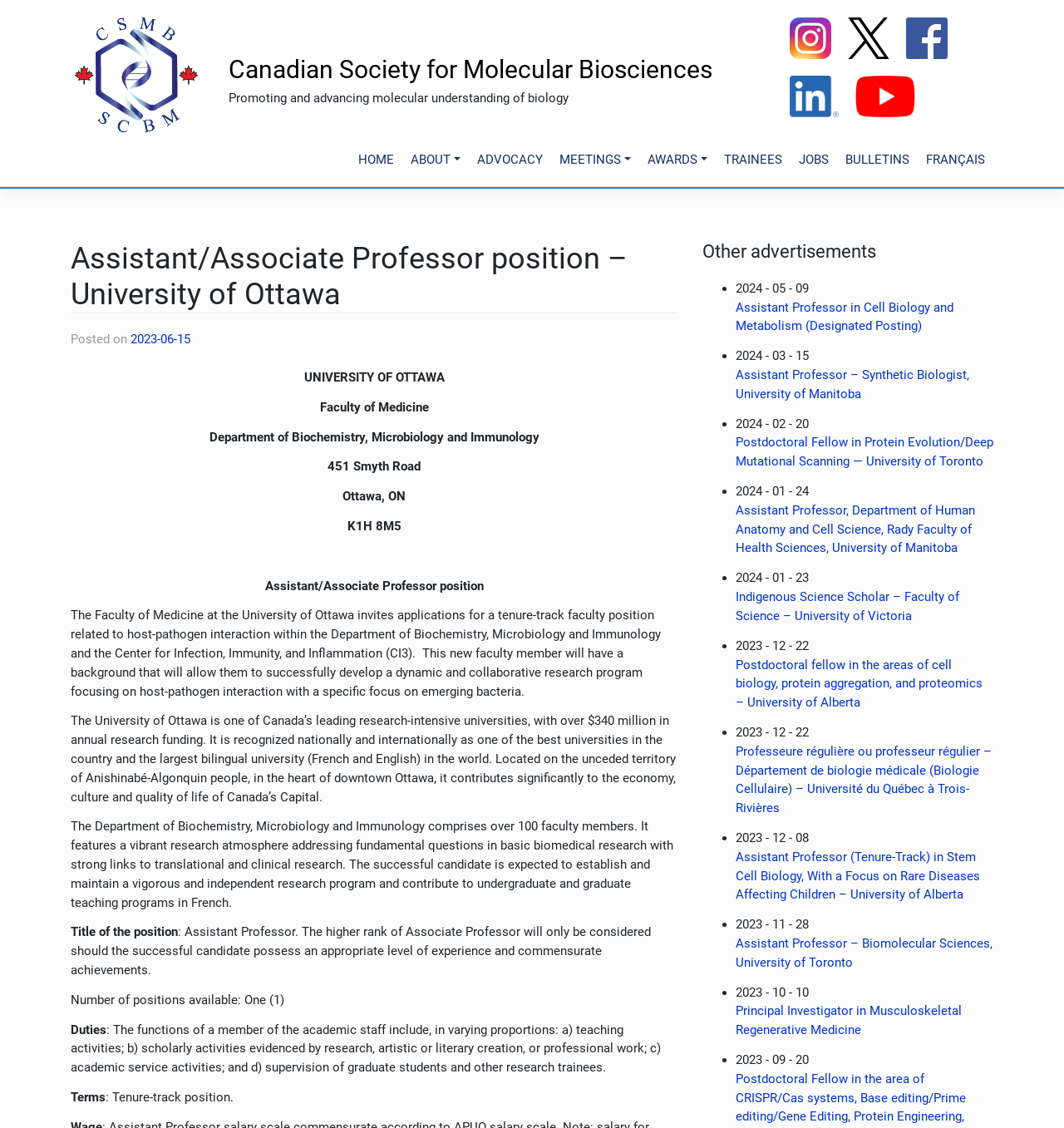What is the position being advertised?
Please provide a comprehensive and detailed answer to the question.

The webpage is advertising a position for an Assistant or Associate Professor at the University of Ottawa, as indicated by the heading 'Assistant/Associate Professor position – University of Ottawa'.